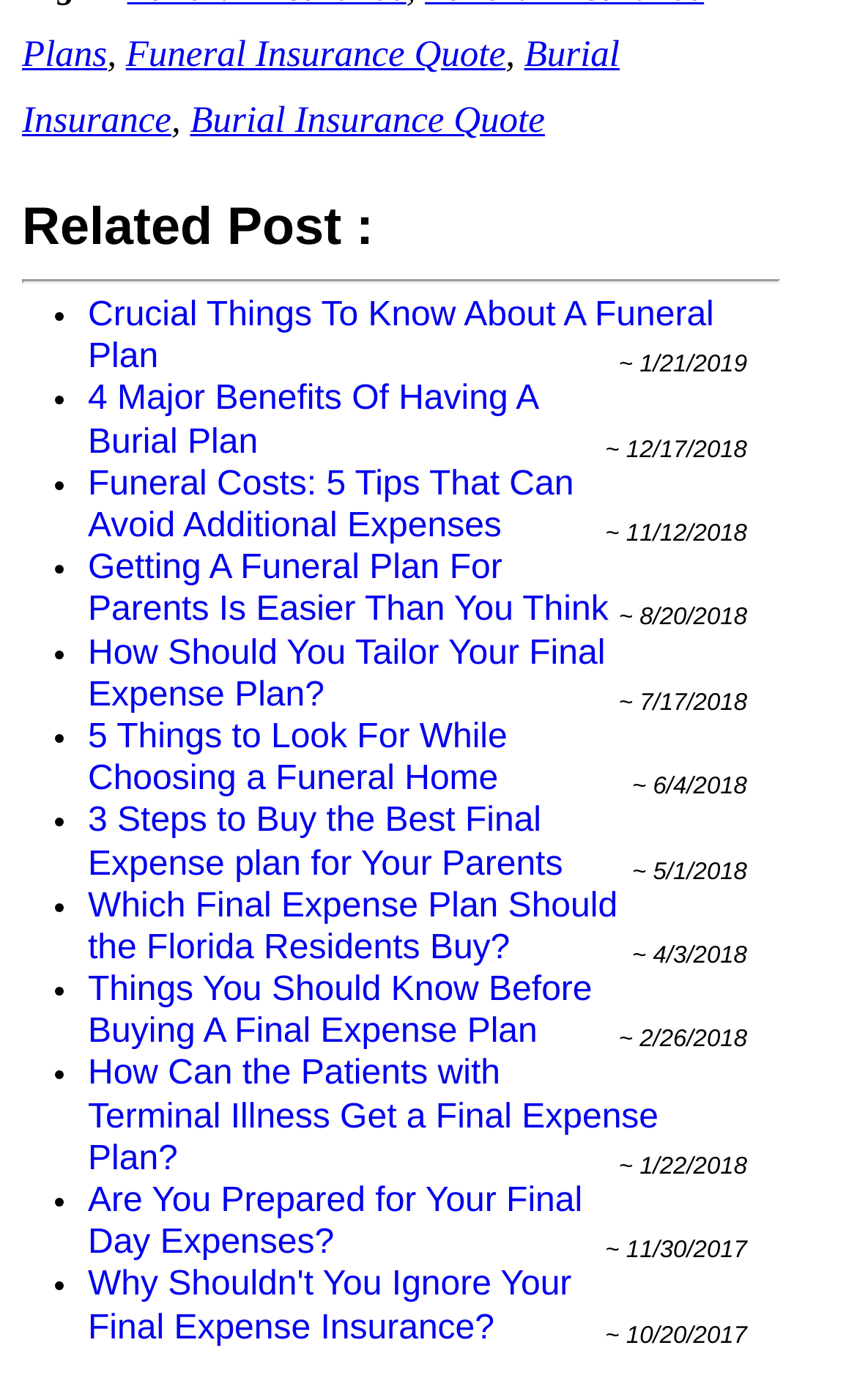Locate the bounding box coordinates of the area that needs to be clicked to fulfill the following instruction: "Submit the form". The coordinates should be in the format of four float numbers between 0 and 1, namely [left, top, right, bottom].

None